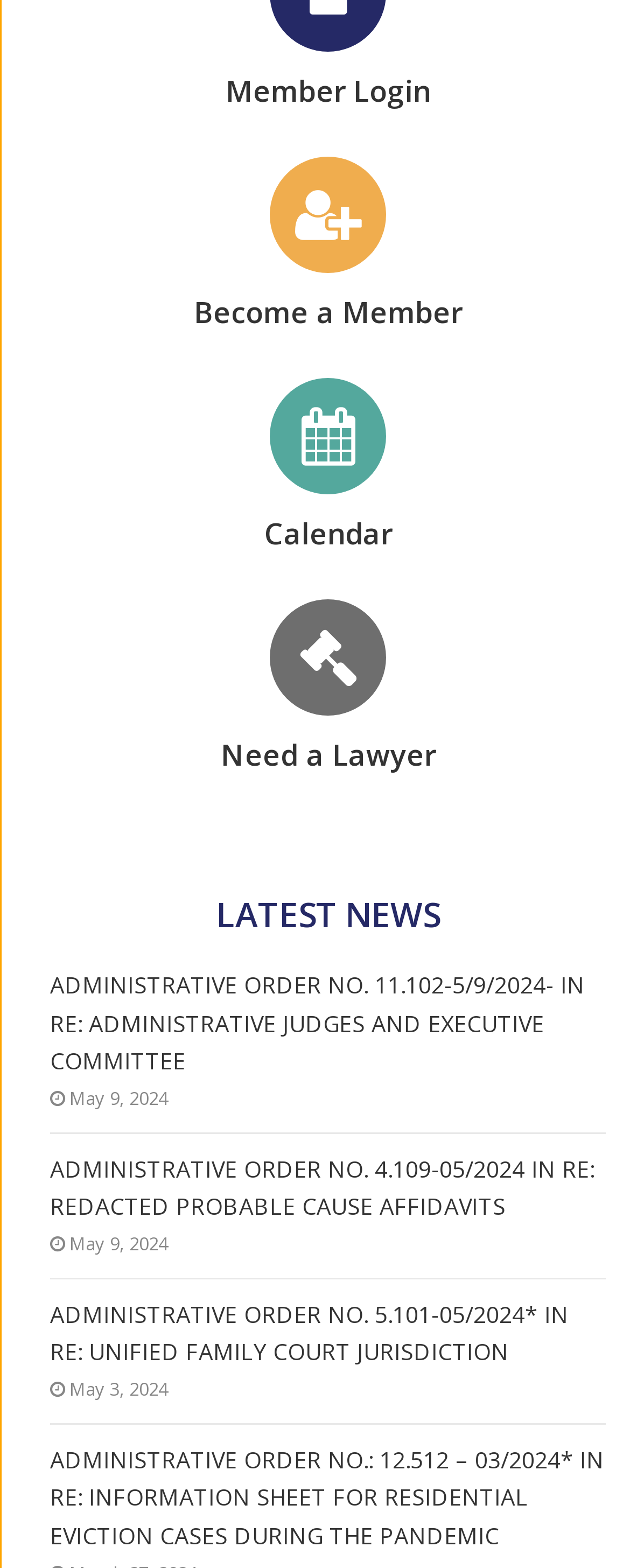What is the topic of the third link?
Refer to the screenshot and respond with a concise word or phrase.

Need a Lawyer